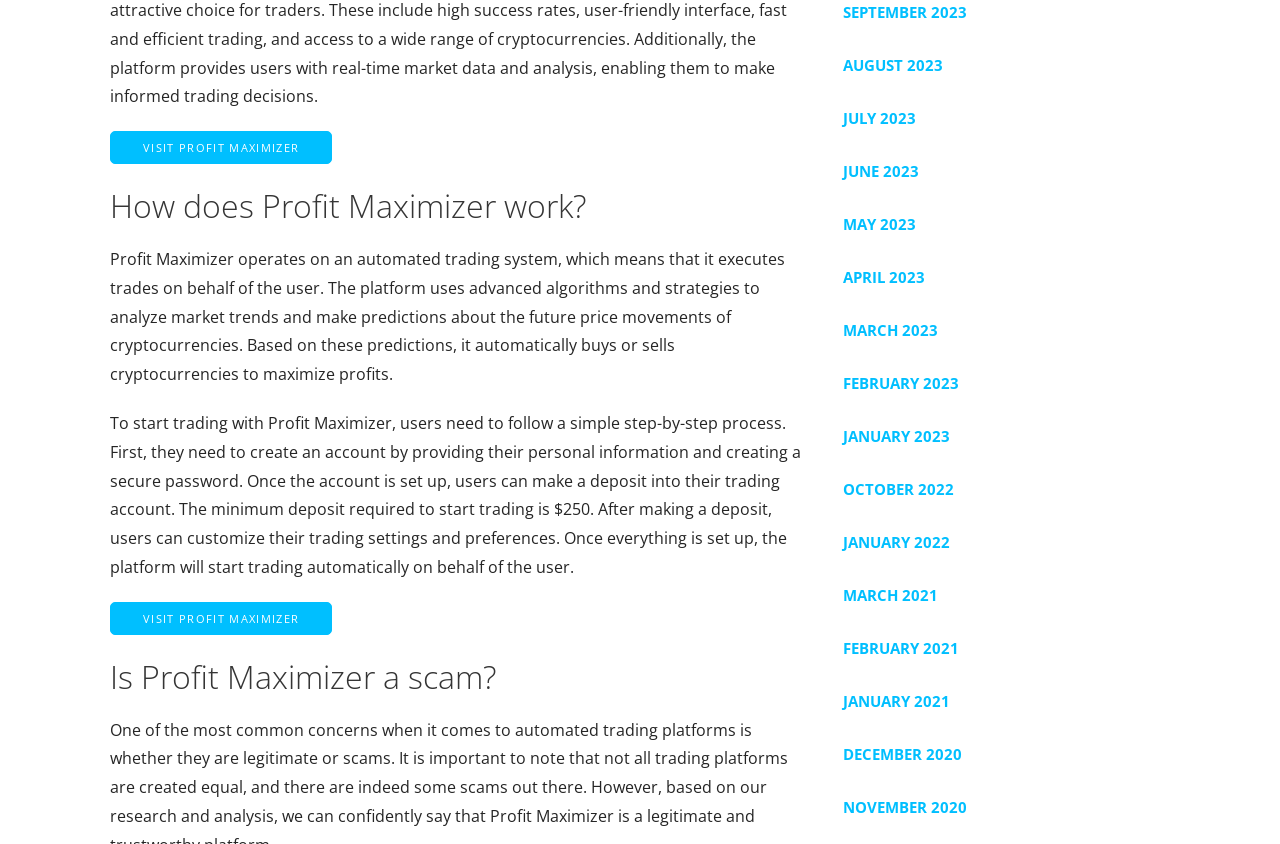What is the purpose of Profit Maximizer?
Answer the question with a detailed and thorough explanation.

Based on the webpage, Profit Maximizer is a platform that uses advanced algorithms and strategies to analyze market trends and make predictions about the future price movements of cryptocurrencies, with the ultimate goal of maximizing profits for its users.